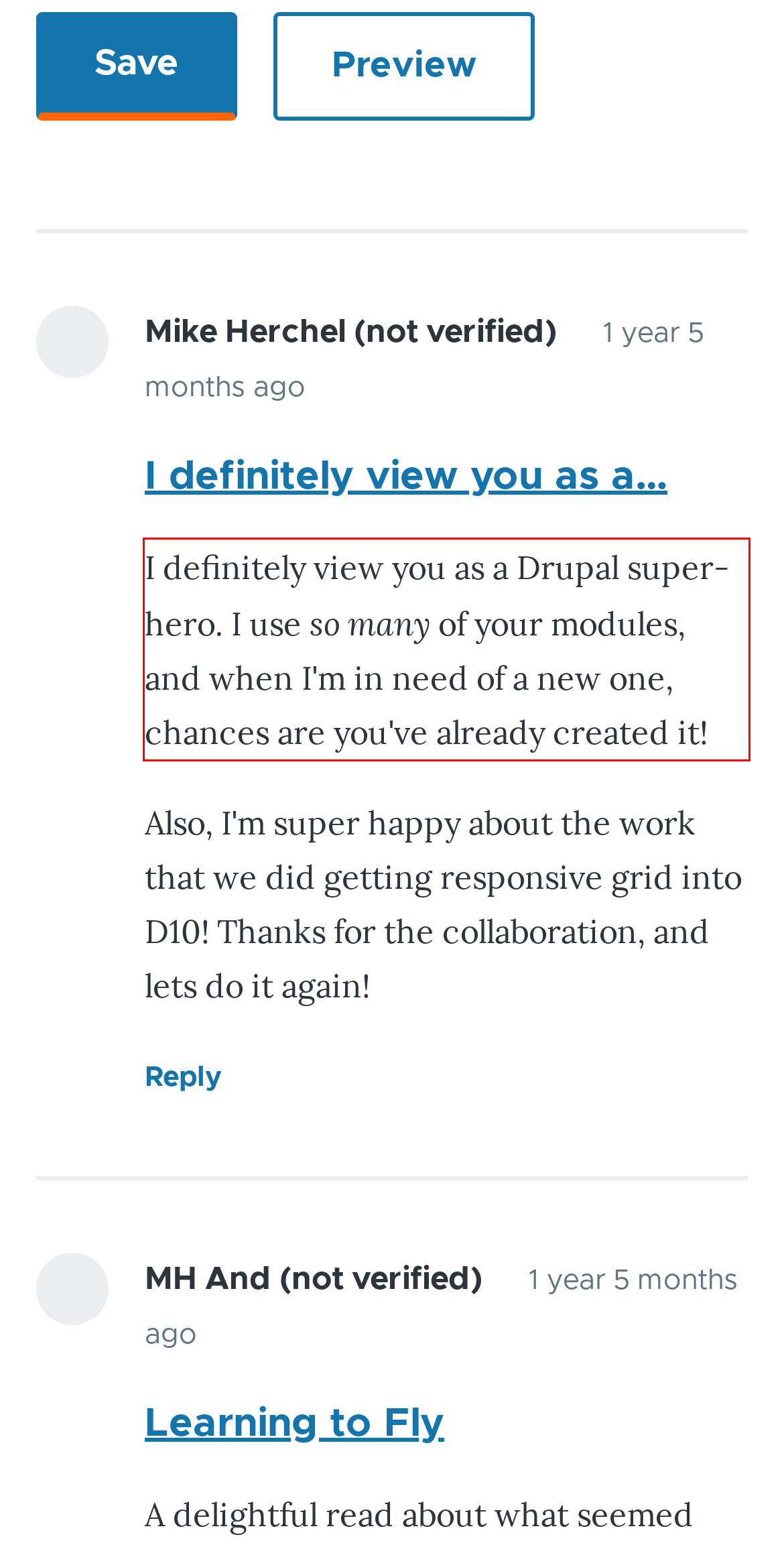From the provided screenshot, extract the text content that is enclosed within the red bounding box.

I definitely view you as a Drupal super-hero. I use so many of your modules, and when I'm in need of a new one, chances are you've already created it!